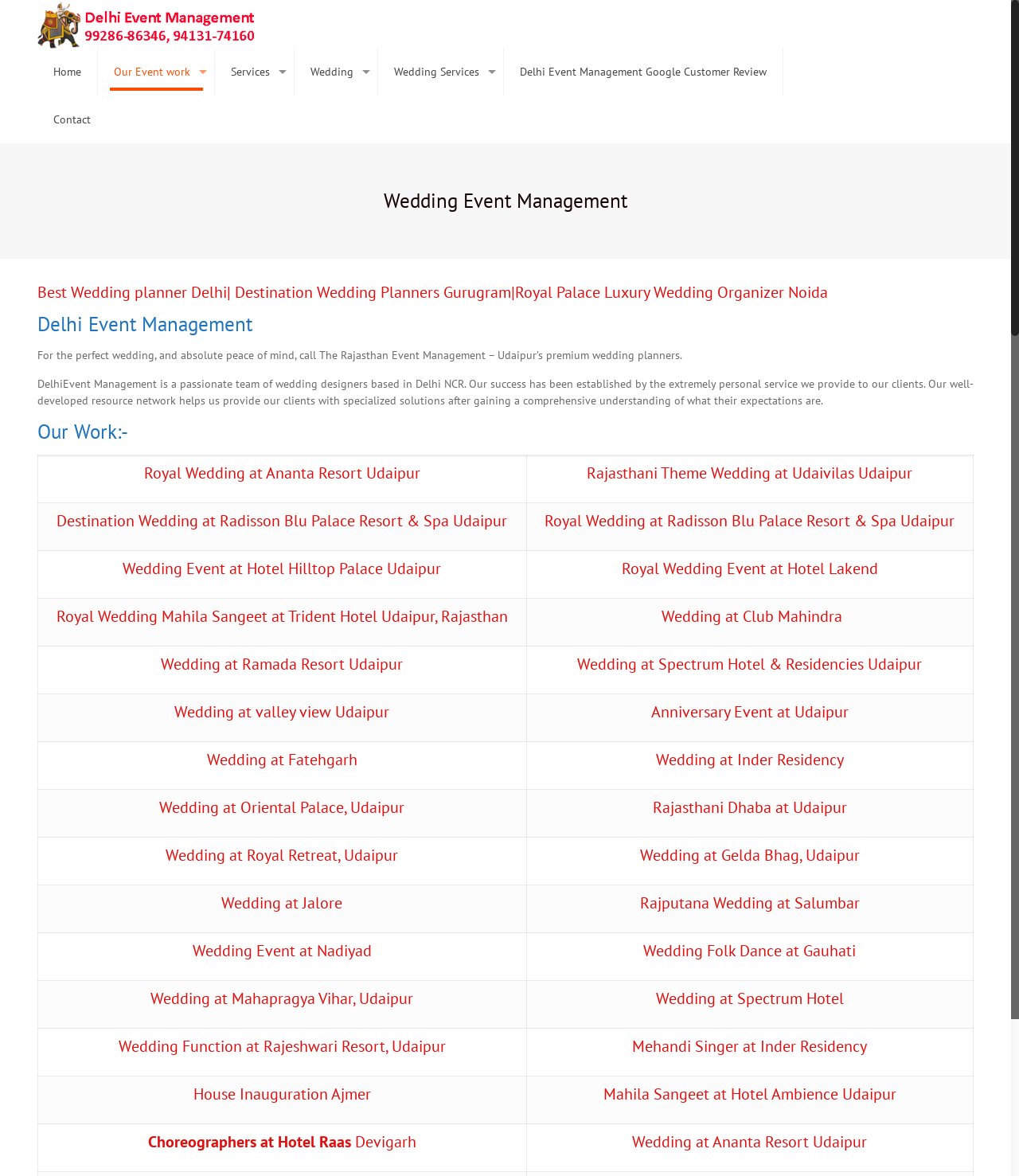Respond to the question below with a concise word or phrase:
What is the theme of the wedding event 'Rajasthani Theme Wedding at Udaivilas Udaipur'?

Rajasthani